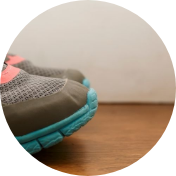Reply to the question with a brief word or phrase: What type of surface are the shoes positioned on?

Wooden